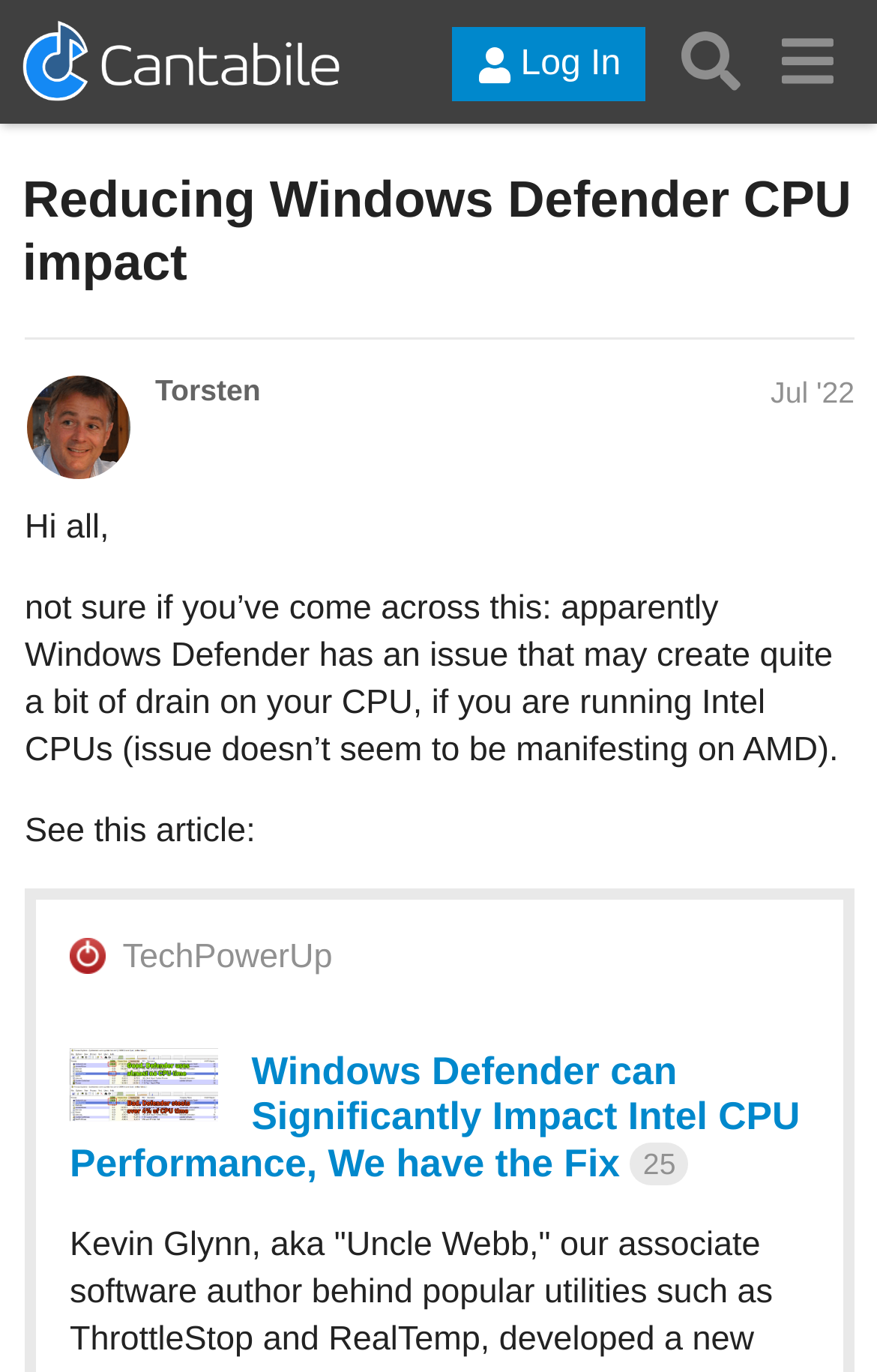Explain the webpage in detail.

This webpage is a forum discussion page titled "Reducing Windows Defender CPU impact" on the Cantabile Community platform. At the top, there is a header section with a logo image of Cantabile Community on the left, a "Log In" button in the middle, and a "Search" button with a dropdown menu on the right. 

Below the header section, there is a main heading "Reducing Windows Defender CPU impact" with a link to the same title. Underneath, there is a subheading with the author's name "Torsten" and the date "Jul '22" on the right side. 

The main content of the page is a post by the author, which starts with a greeting "Hi all," followed by a paragraph of text discussing an issue with Windows Defender causing CPU drain on Intel CPUs. The text also mentions that the issue does not seem to affect AMD CPUs. 

Below the paragraph, there is a line of text "See this article:" followed by a header section with an image and a link to an article on TechPowerUp titled "Windows Defender can Significantly Impact Intel CPU Performance, We have the Fix 25". The article title also has a link to the same title, and it shows "25 clicks" on the right side, indicating the number of views.